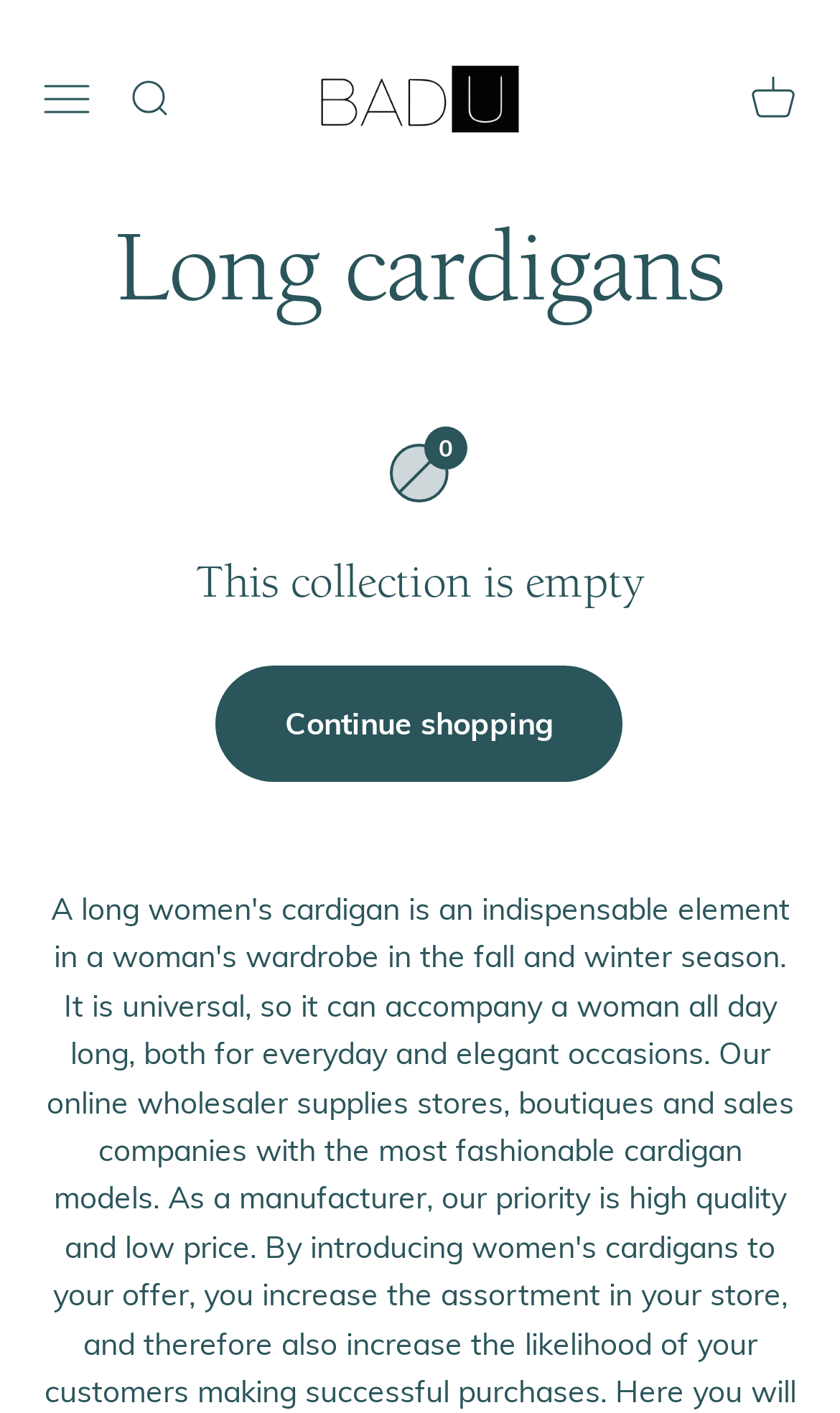Please respond to the question using a single word or phrase:
How many items are in the basket?

0